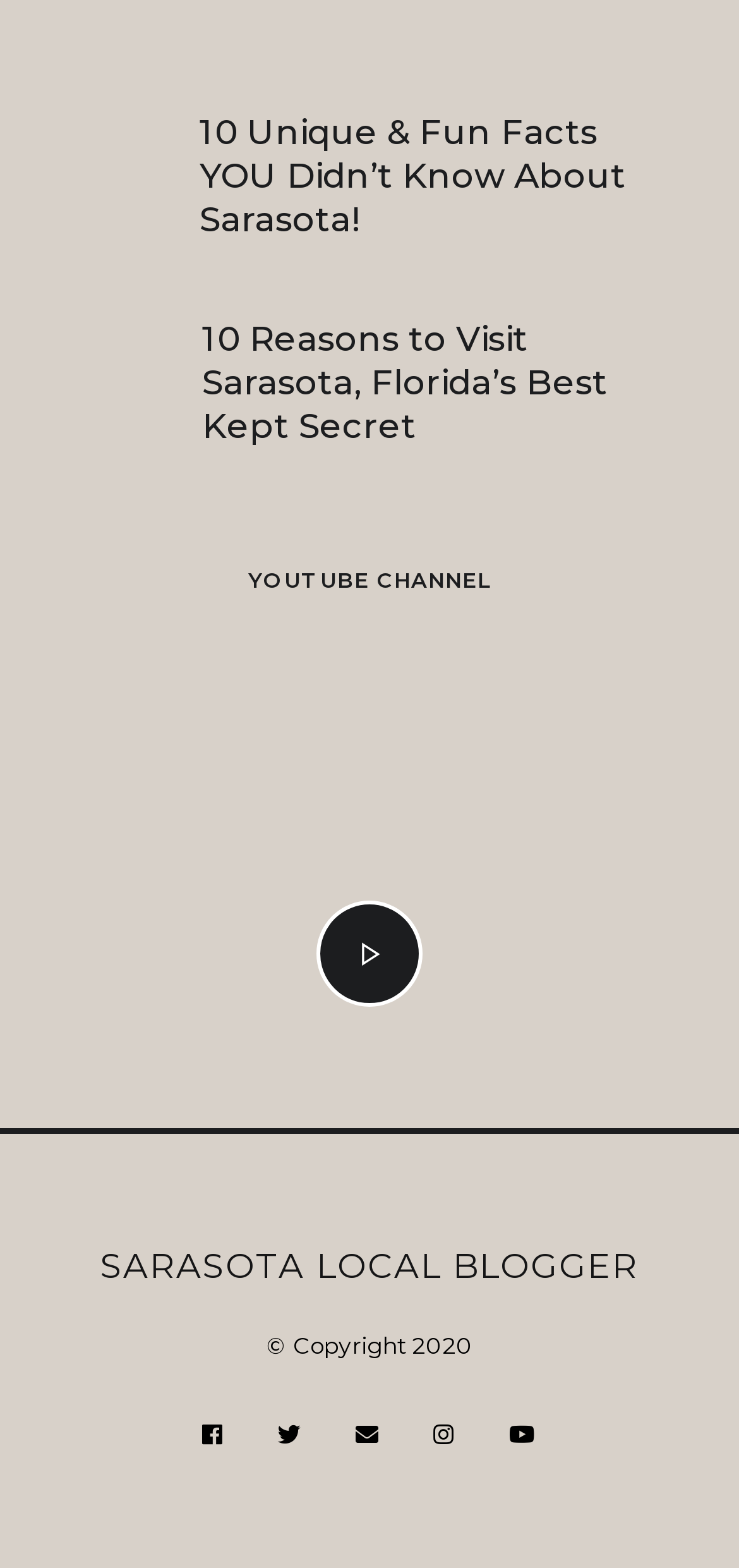Determine the bounding box coordinates for the HTML element described here: "title="Twitter"".

[0.376, 0.905, 0.409, 0.924]